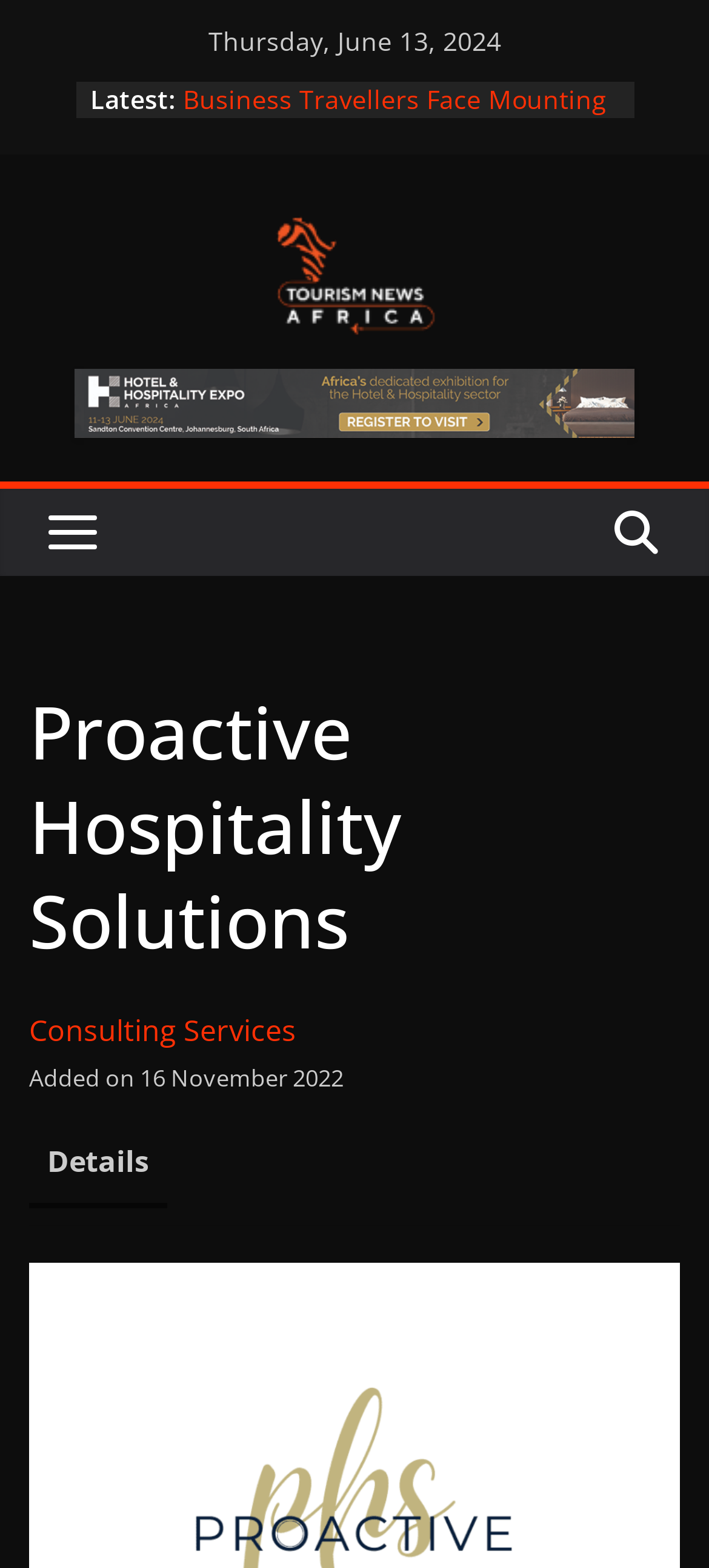How many news articles are listed?
Using the image, provide a detailed and thorough answer to the question.

I counted the number of list markers (•) and corresponding links, which represent individual news articles. There are 5 list markers and links, indicating 5 news articles.